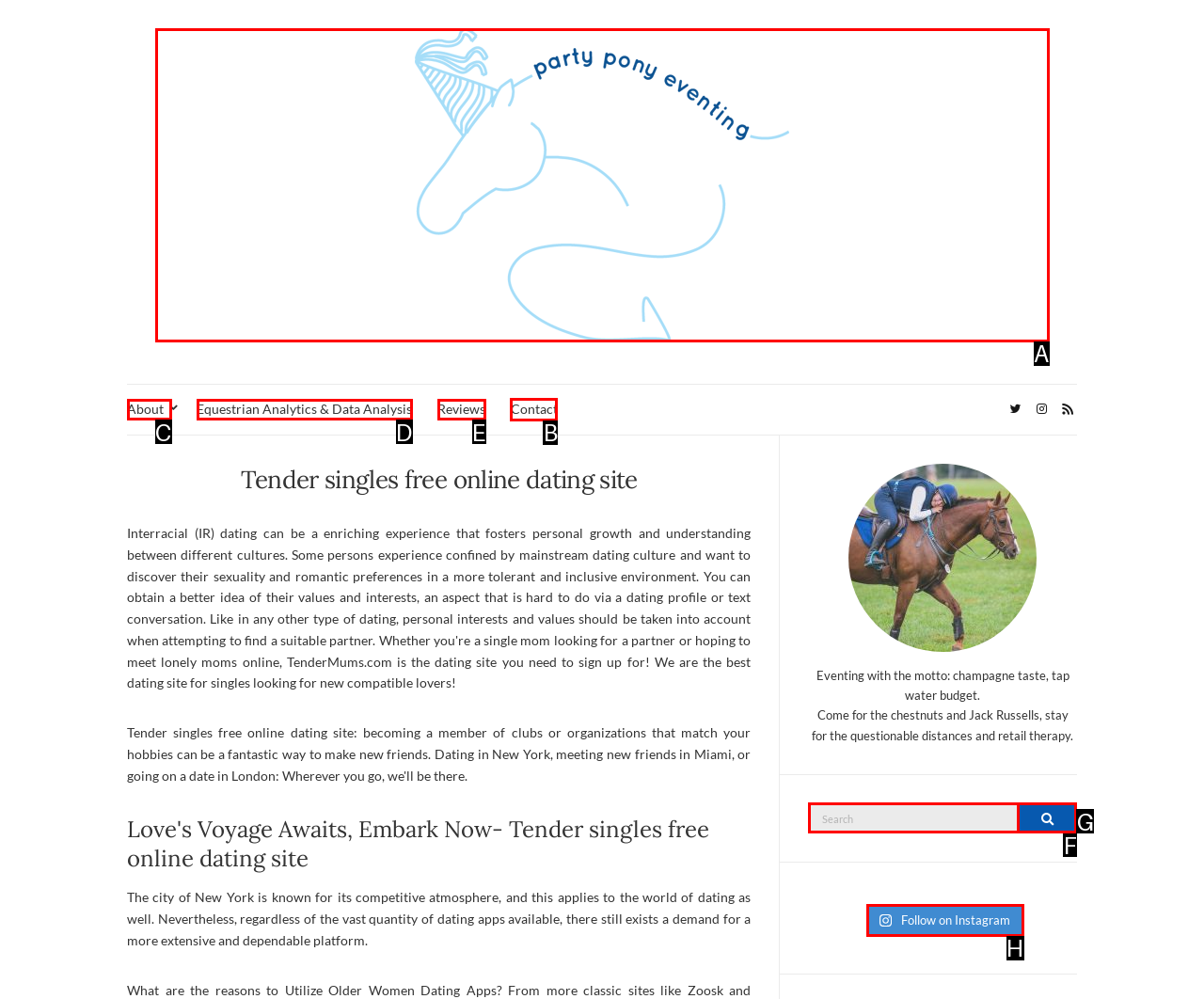Tell me the letter of the UI element to click in order to accomplish the following task: Click the 'Contact' link
Answer with the letter of the chosen option from the given choices directly.

B